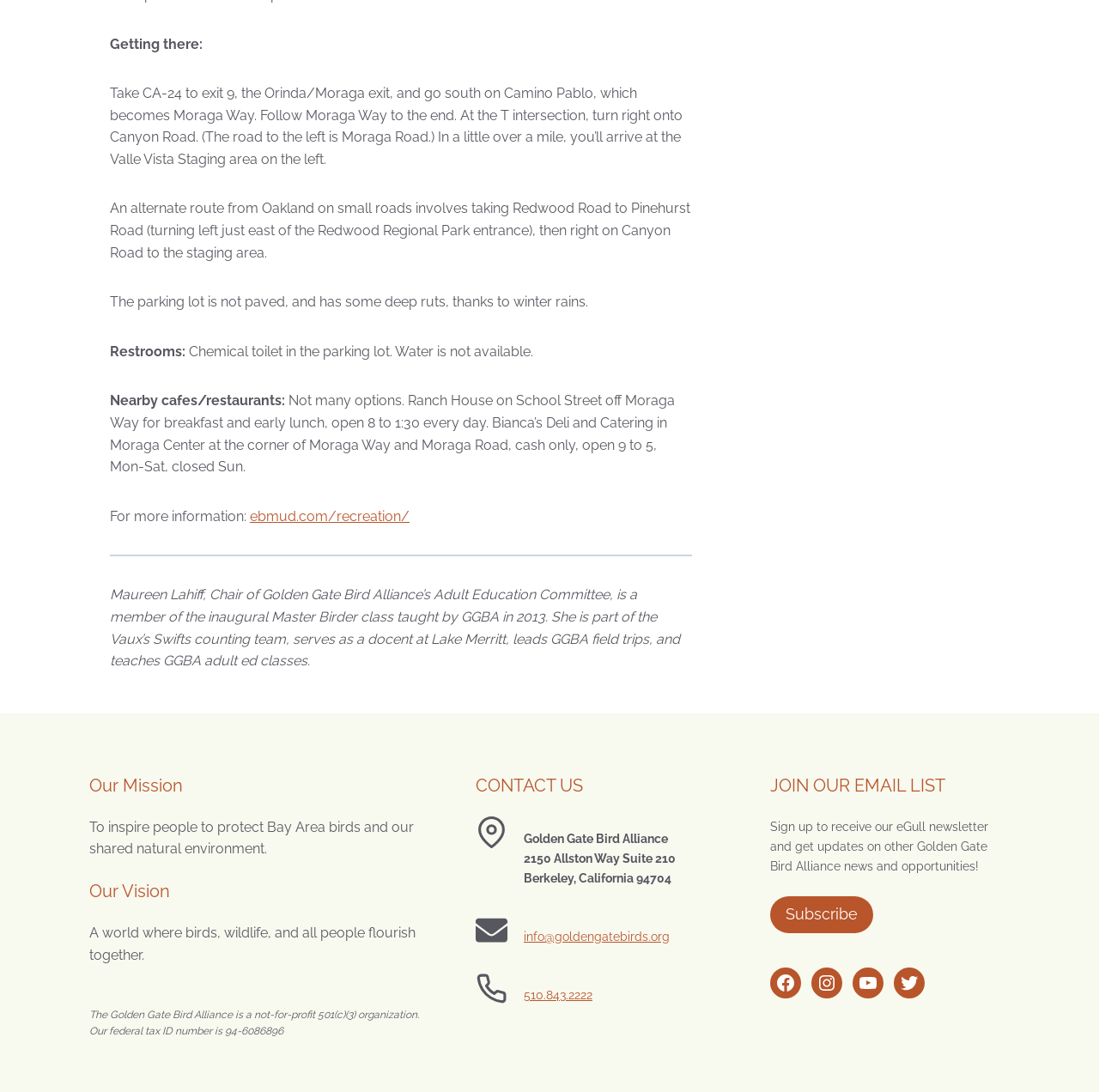What type of toilet is available in the parking lot?
Provide a comprehensive and detailed answer to the question.

I found a StaticText element with the text 'Chemical toilet in the parking lot. Water is not available.' This text describes the type of toilet available in the parking lot, which is a chemical toilet.